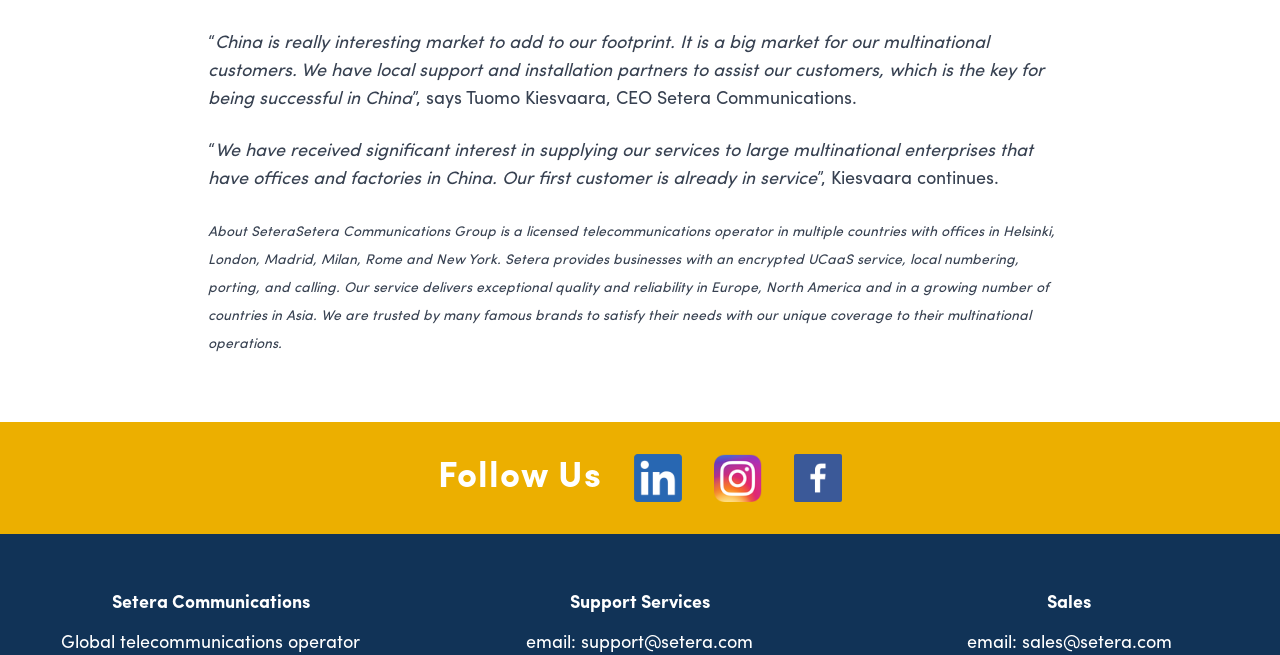How many offices does Setera Communications have?
Please provide a detailed and comprehensive answer to the question.

I read the 'About Setera' section and found that Setera Communications has offices in Helsinki, London, Madrid, Milan, Rome, and New York, which indicates that they have six offices.